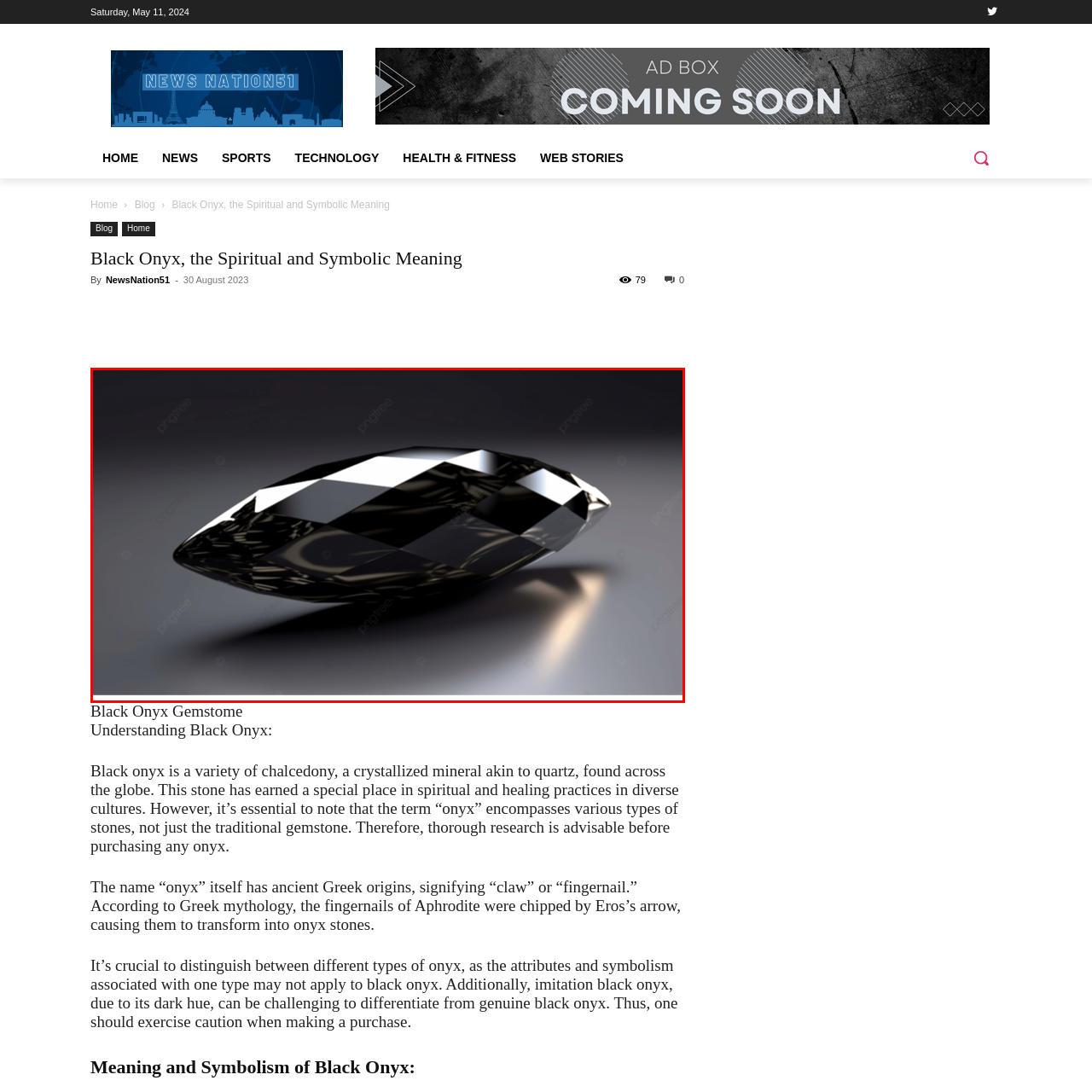Generate a meticulous caption for the image that is highlighted by the red boundary line.

The image features a stunning black onyx gemstone, beautifully cut into a multifaceted shape that captures and reflects light. The deep, glossy surface of the onyx showcases its rich, dark hue, enhancing its elegant appeal. Positioned against a softly blurred gradient background, this striking gem symbolizes strength and protection, often associated with spiritual significance and healing properties. The visual details emphasize the gemstone's intricate facets, which play with light to reveal a subtle sheen, making it an alluring focal point within the context of its spiritual and symbolic meanings. This depiction of black onyx highlights its importance not only as a decorative piece but also as a stone valued in various cultural practices.